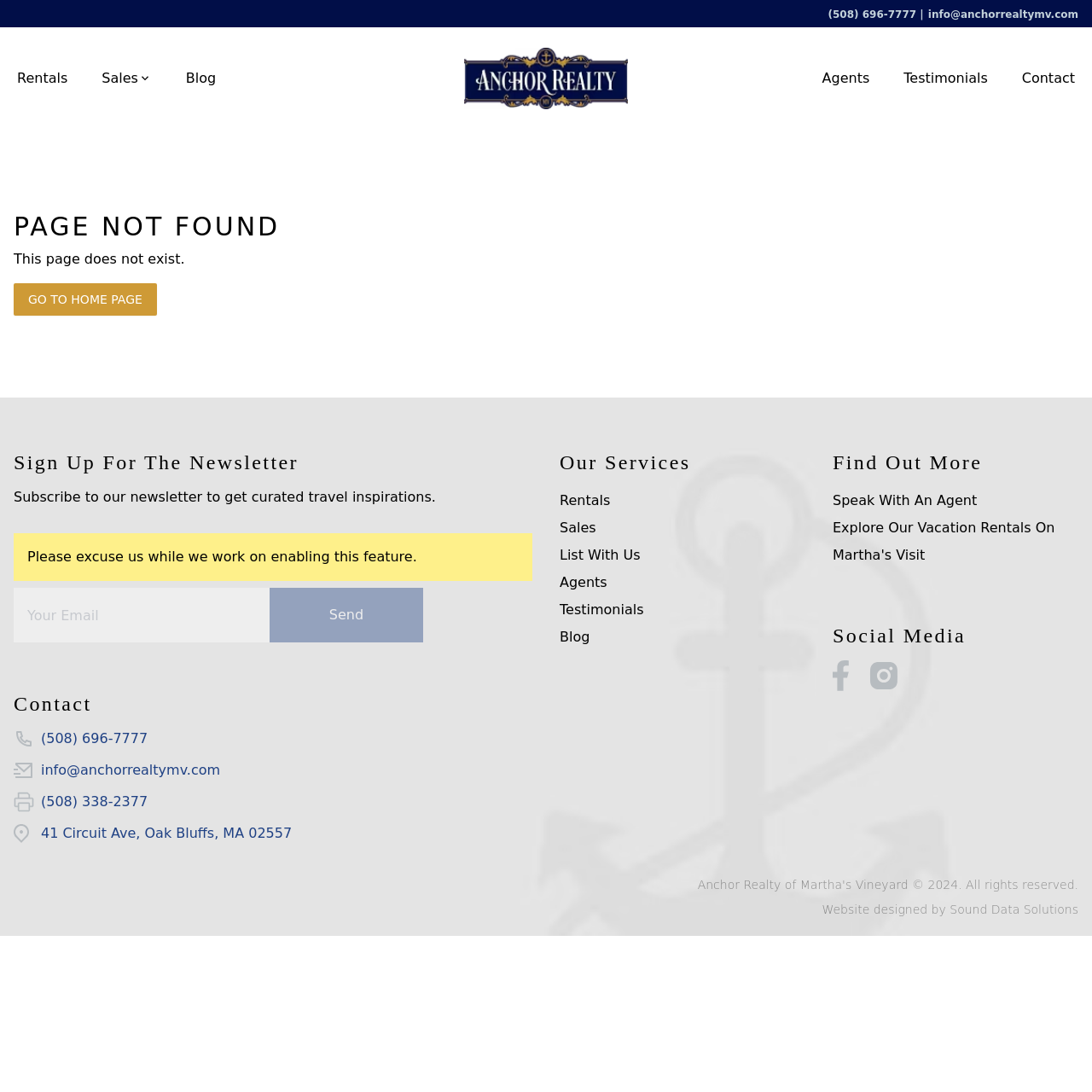What is the purpose of the 'GO TO HOME PAGE' button?
Please use the visual content to give a single word or phrase answer.

To go to the home page